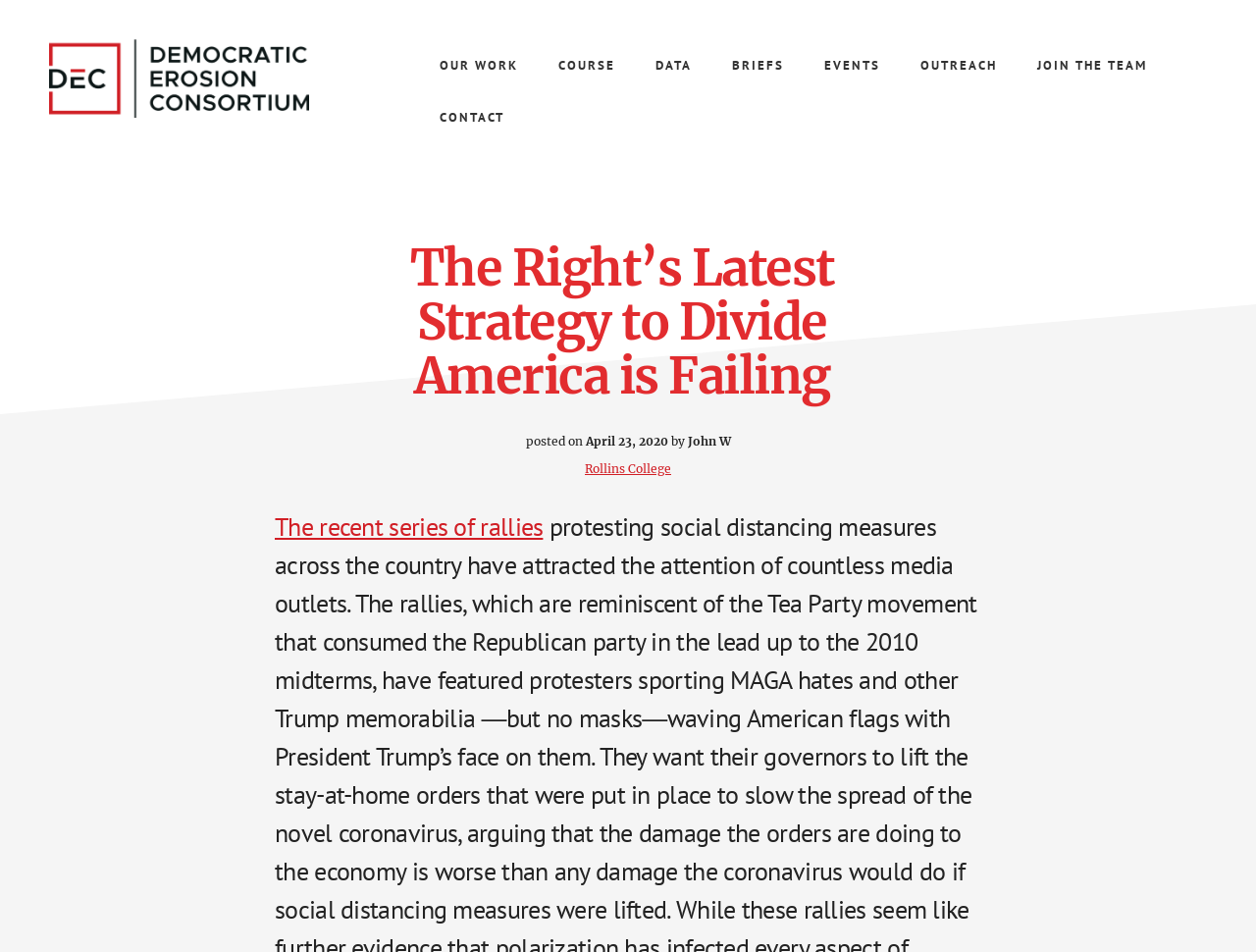Please provide the bounding box coordinates for the element that needs to be clicked to perform the instruction: "visit Rollins College website". The coordinates must consist of four float numbers between 0 and 1, formatted as [left, top, right, bottom].

[0.466, 0.485, 0.534, 0.5]